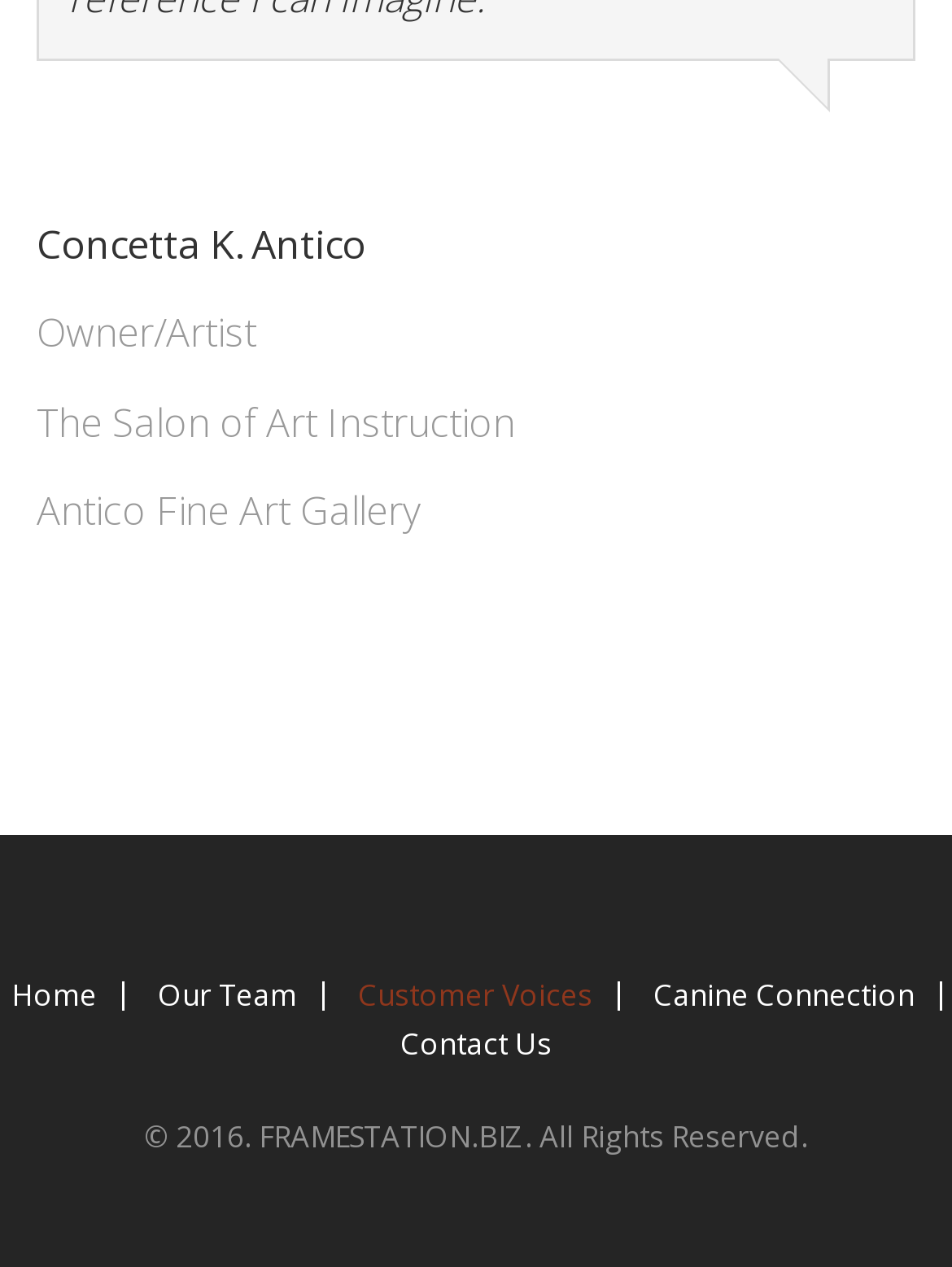Answer the following query with a single word or phrase:
What is the name of the art instruction entity?

The Salon of Art Instruction